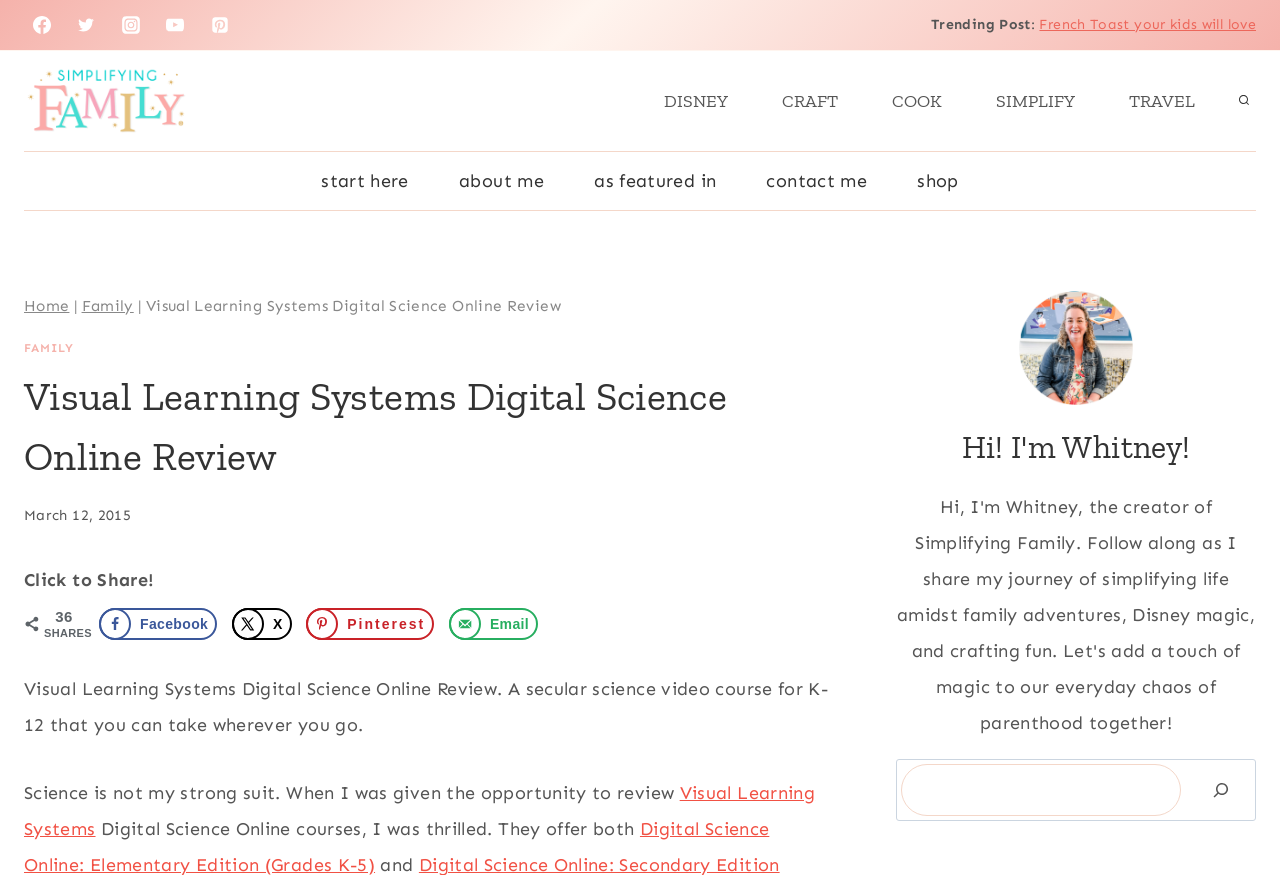What is the name of the blogger?
Use the information from the screenshot to give a comprehensive response to the question.

The answer can be found in the heading 'Hi! I'm Whitney!' which is located at the bottom of the webpage.